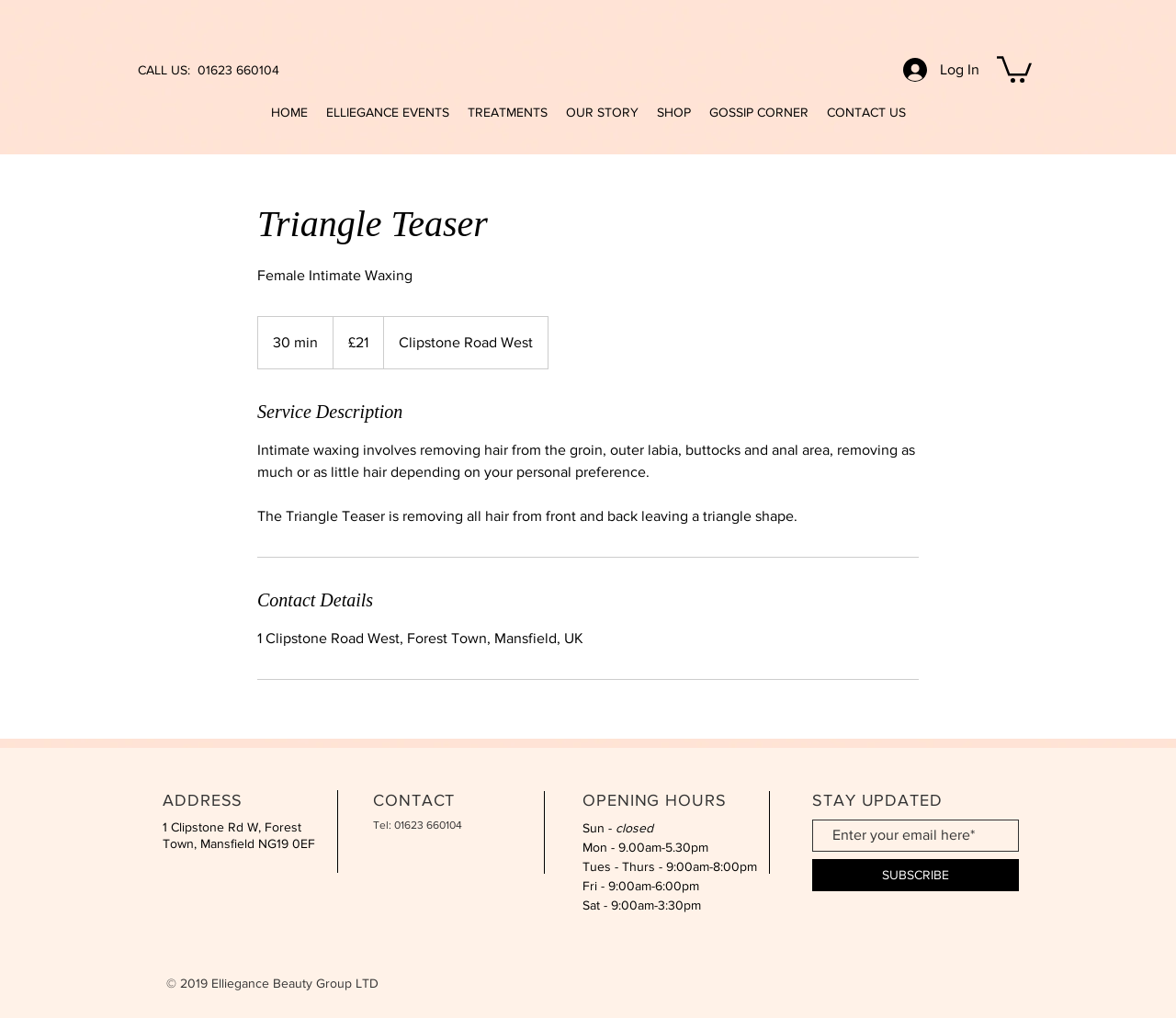Please specify the bounding box coordinates in the format (top-left x, top-left y, bottom-right x, bottom-right y), with values ranging from 0 to 1. Identify the bounding box for the UI component described as follows: HOME

[0.222, 0.097, 0.269, 0.124]